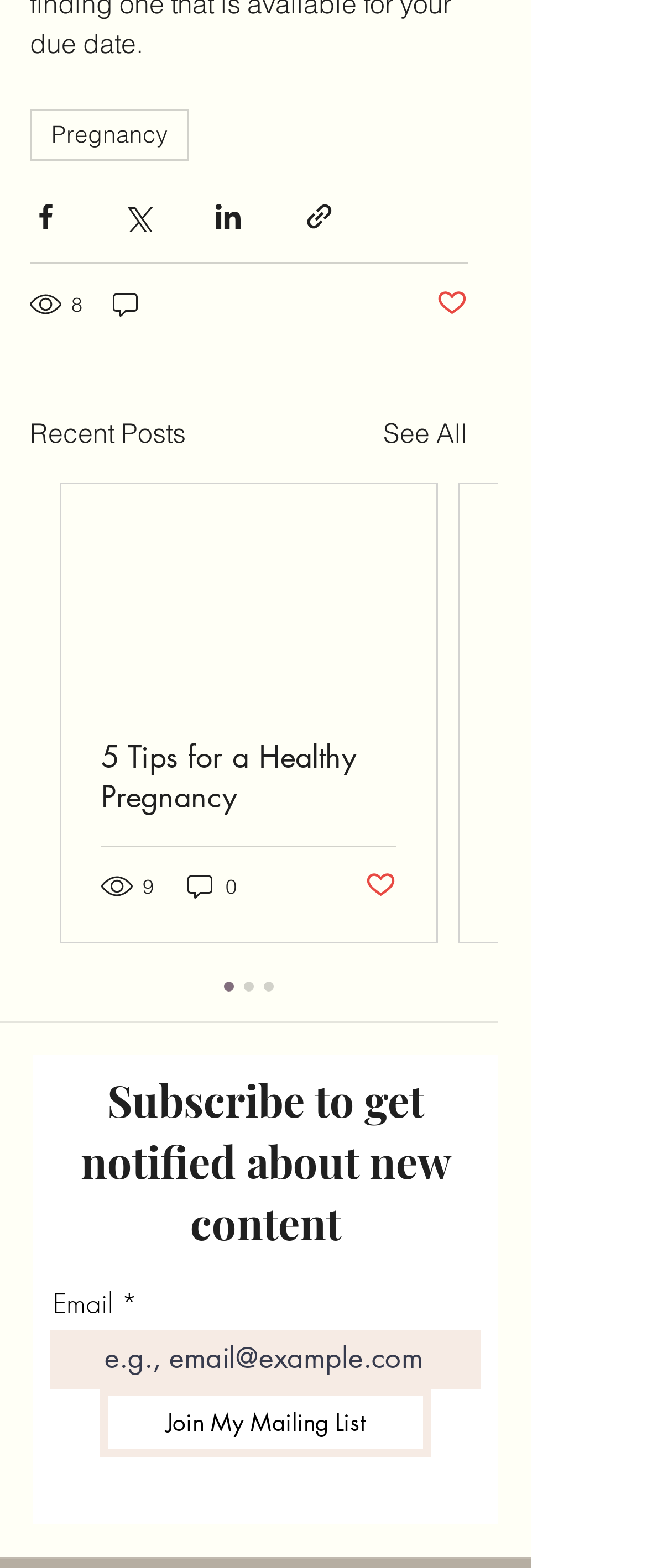Could you highlight the region that needs to be clicked to execute the instruction: "Enter email address"?

[0.077, 0.848, 0.744, 0.886]